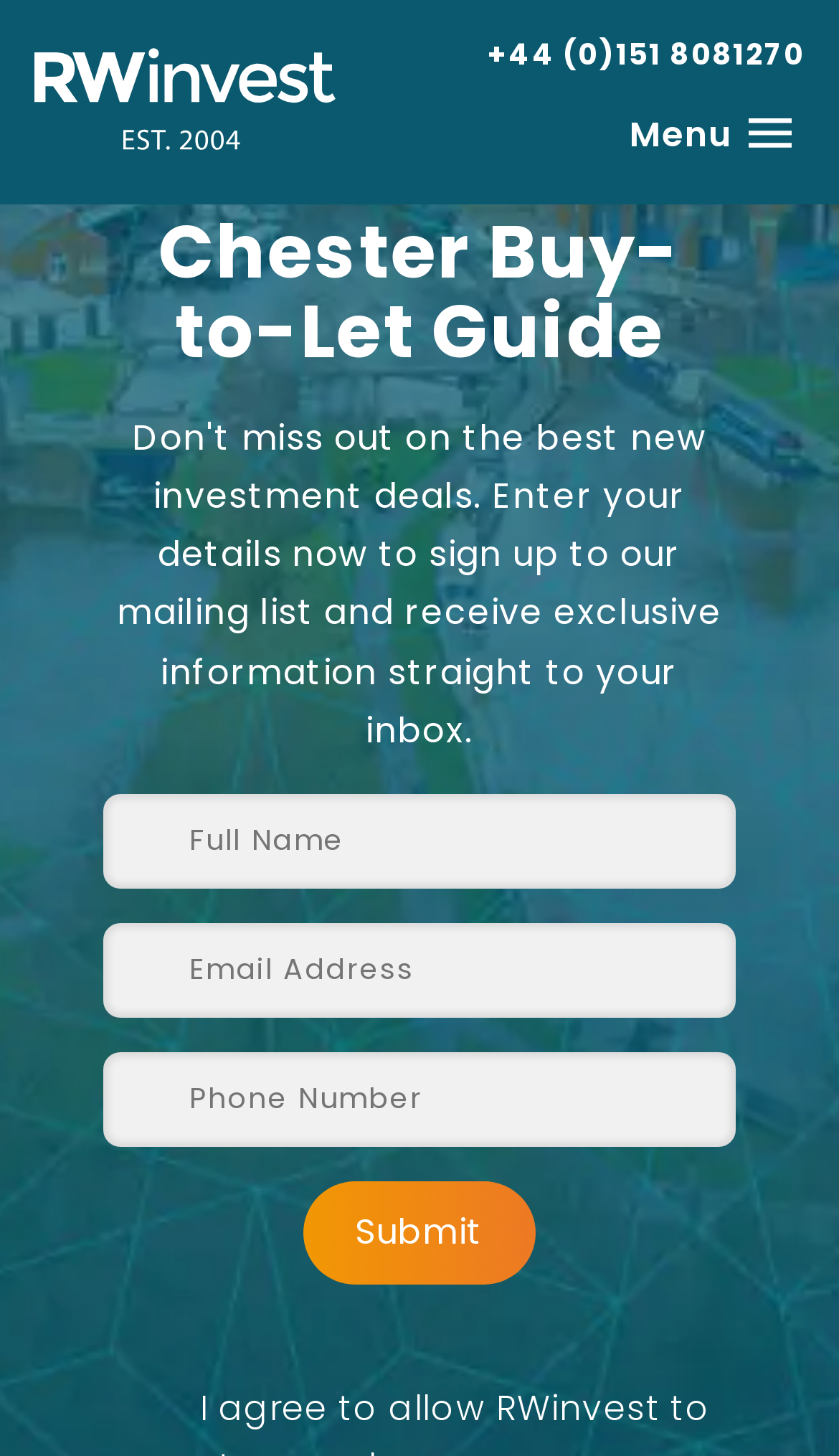Please identify the bounding box coordinates of the region to click in order to complete the task: "Open the menu". The coordinates must be four float numbers between 0 and 1, specified as [left, top, right, bottom].

[0.735, 0.072, 0.959, 0.112]